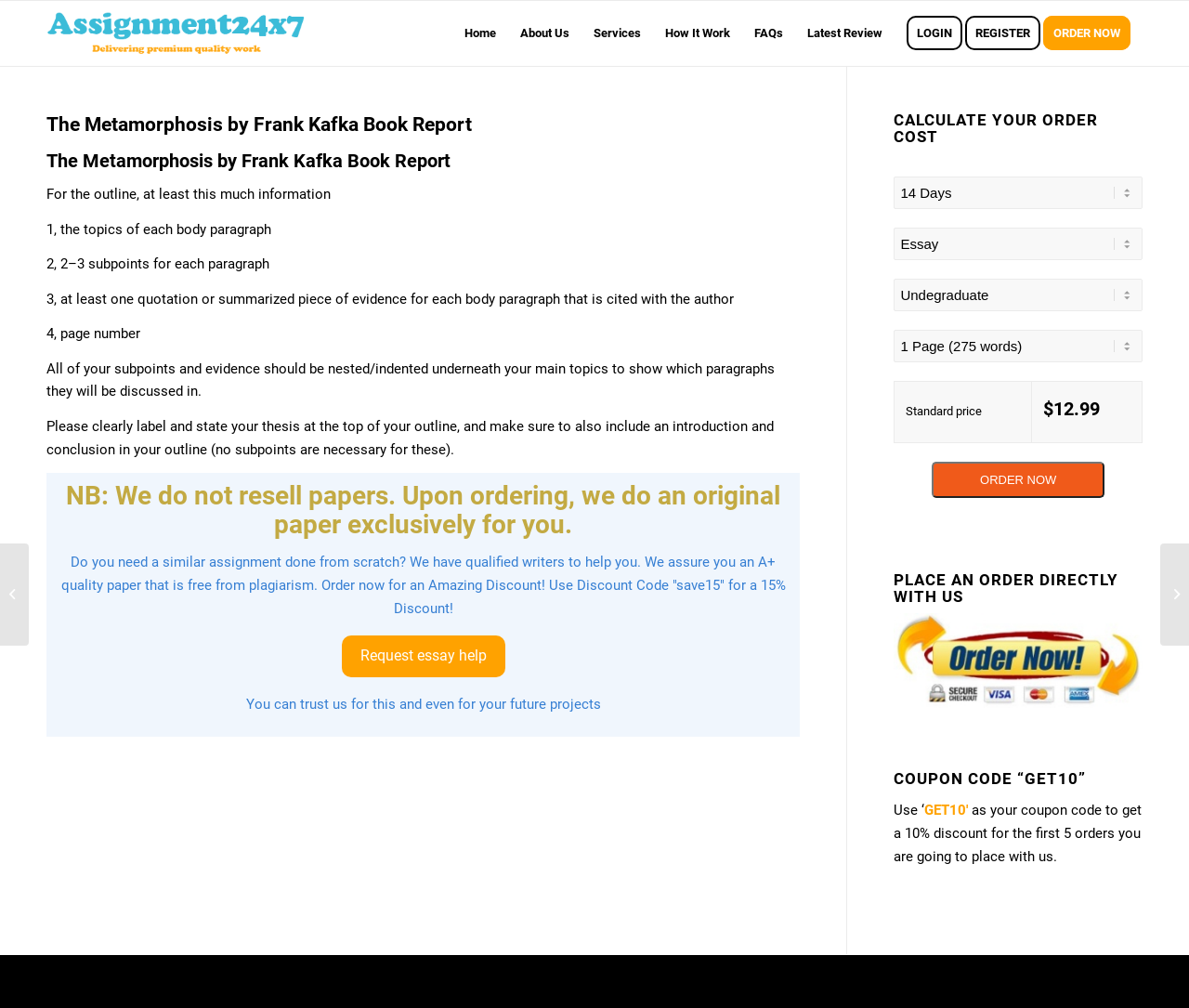Create a detailed summary of all the visual and textual information on the webpage.

This webpage is about a book report on "The Metamorphosis" by Frank Kafka, specifically providing guidelines for an outline. At the top, there is a logo and a link to the website "assignment24x7.com" on the left, followed by a menu bar with 9 menu items: "Home", "About Us", "Services", "How It Work", "FAQs", "Latest Review", "LOGIN", "REGISTER", and "ORDER NOW".

Below the menu bar, there is a main section with an article that contains the guidelines for the book report outline. The article has a heading "The Metamorphosis by Frank Kafka Book Report" and provides instructions on what to include in the outline, such as topics for each body paragraph, subpoints, and evidence. There are 7 paragraphs of text in total, with the last paragraph mentioning that the website does not resell papers and offers original work.

On the right side of the page, there is a complementary section with a heading "CALCULATE YOUR ORDER COST". This section has 4 comboboxes and a table with a row that displays the standard price of $12.99. Below the table, there is a button "ORDER NOW" and a heading "PLACE AN ORDER DIRECTLY WITH US". Further down, there is a link with a coupon code "GET10" and a description of how to use it to get a 10% discount.

At the bottom of the page, there are two links to other book reports: "The Ancient Egypt Short" on the left and "Hittite Land Deed and The Code of Nesilim Discussion" on the right.